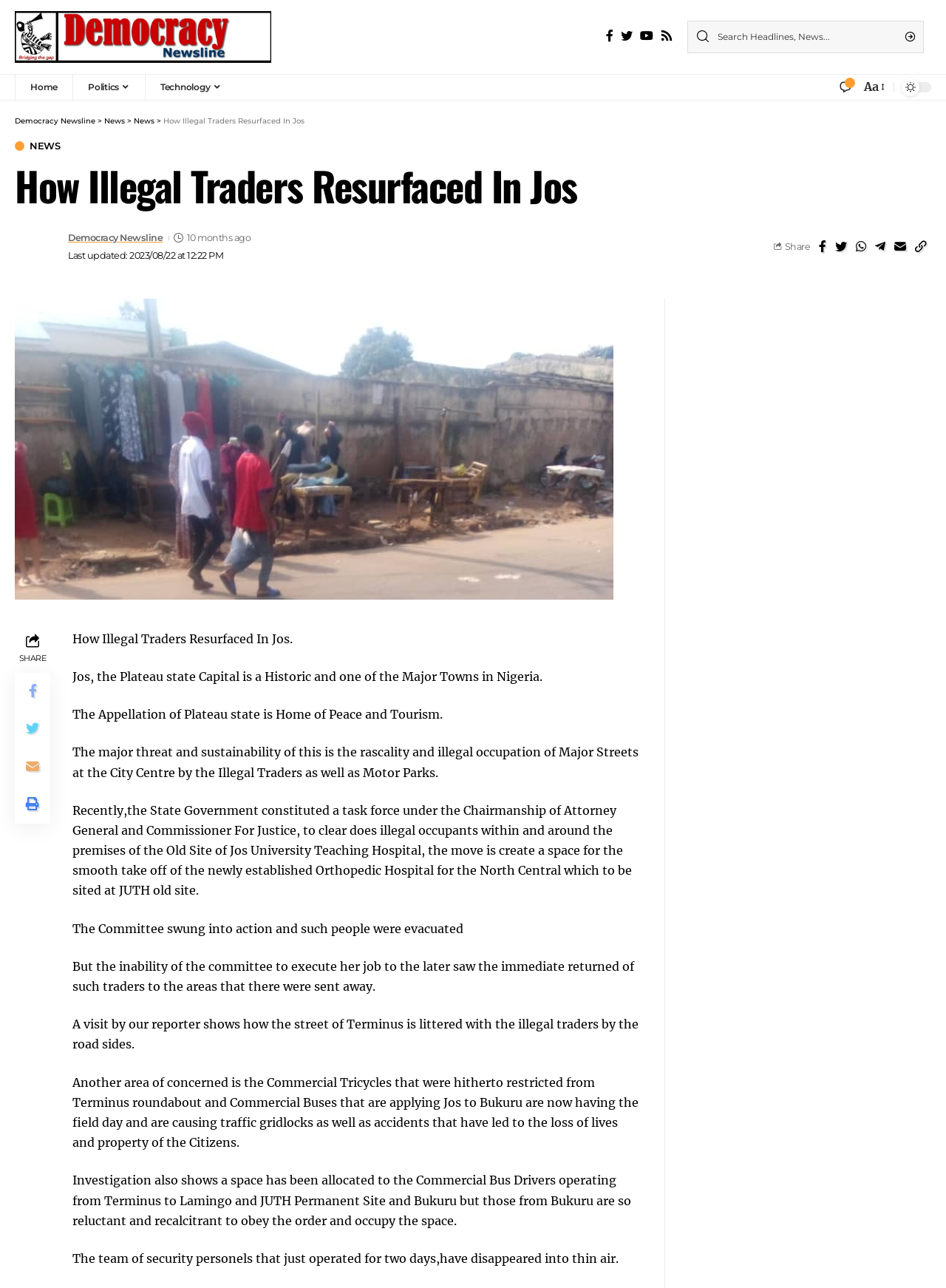What is the topic of the news article?
Carefully examine the image and provide a detailed answer to the question.

The topic of the news article can be inferred from the title of the article, which is 'How Illegal Traders Resurfaced In Jos', and the content of the article, which discusses the issue of illegal traders in Jos, Plateau state.